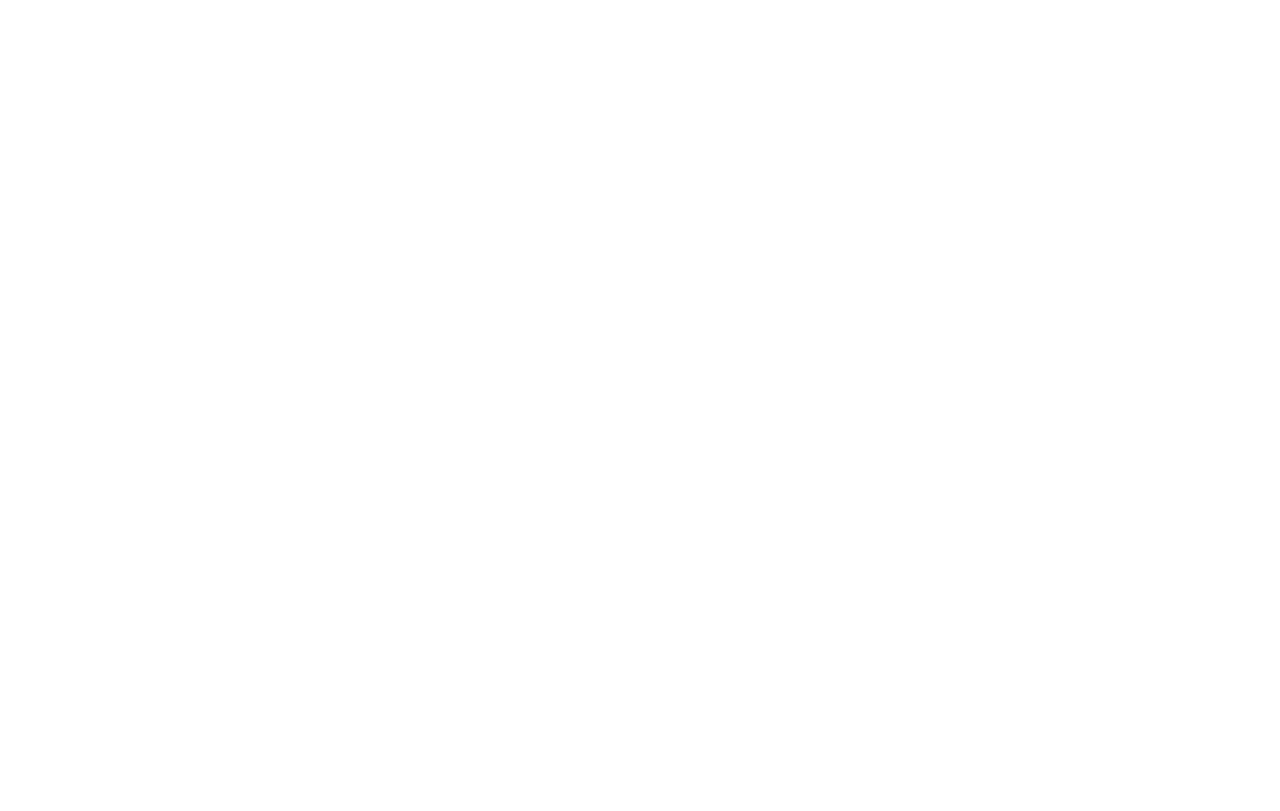Please reply with a single word or brief phrase to the question: 
What is the icon above the 'Shop Dablogic' link?

None